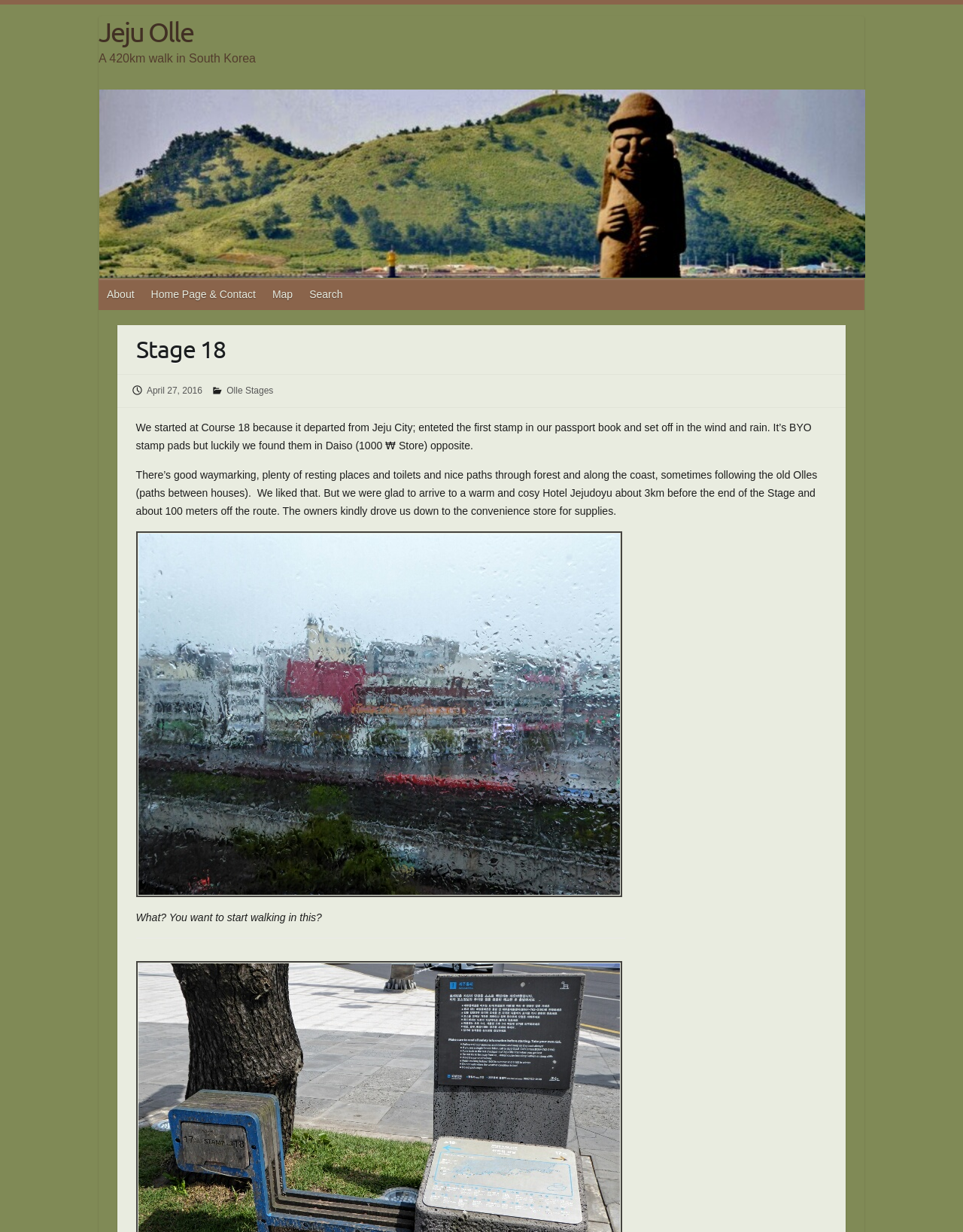What is the date mentioned on this page?
Can you provide an in-depth and detailed response to the question?

The date is mentioned as a link 'April 27, 2016' and also has a time element associated with it. This suggests that the date is significant to the walk or the author's experience.